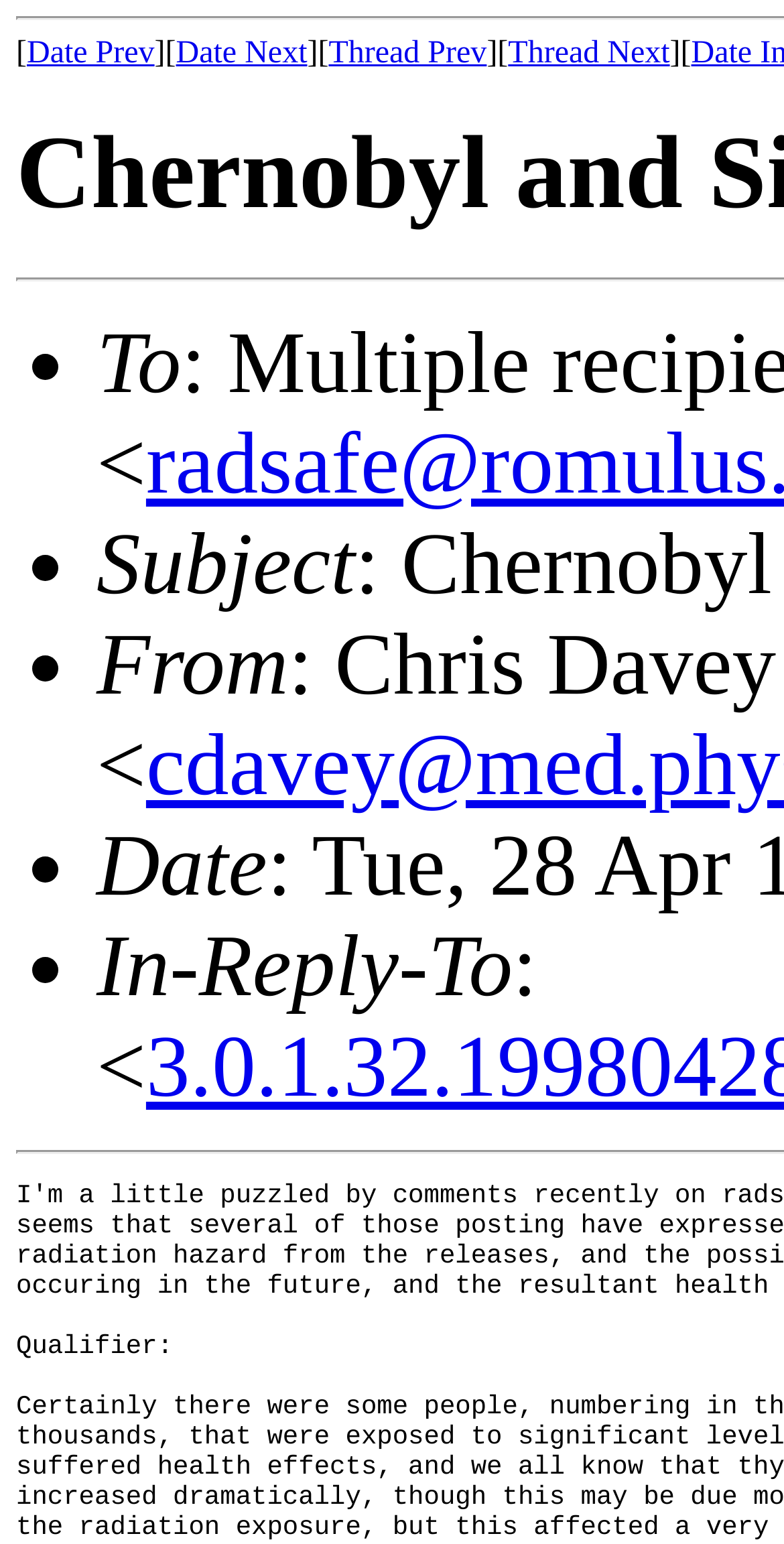What is the text next to 'From'?
Please provide a detailed answer to the question.

I located the StaticText element with the text 'From' at [0.123, 0.4, 0.368, 0.462] and found the adjacent StaticText element with the text ': Chris Davey <' at [0.123, 0.4, 0.99, 0.527].